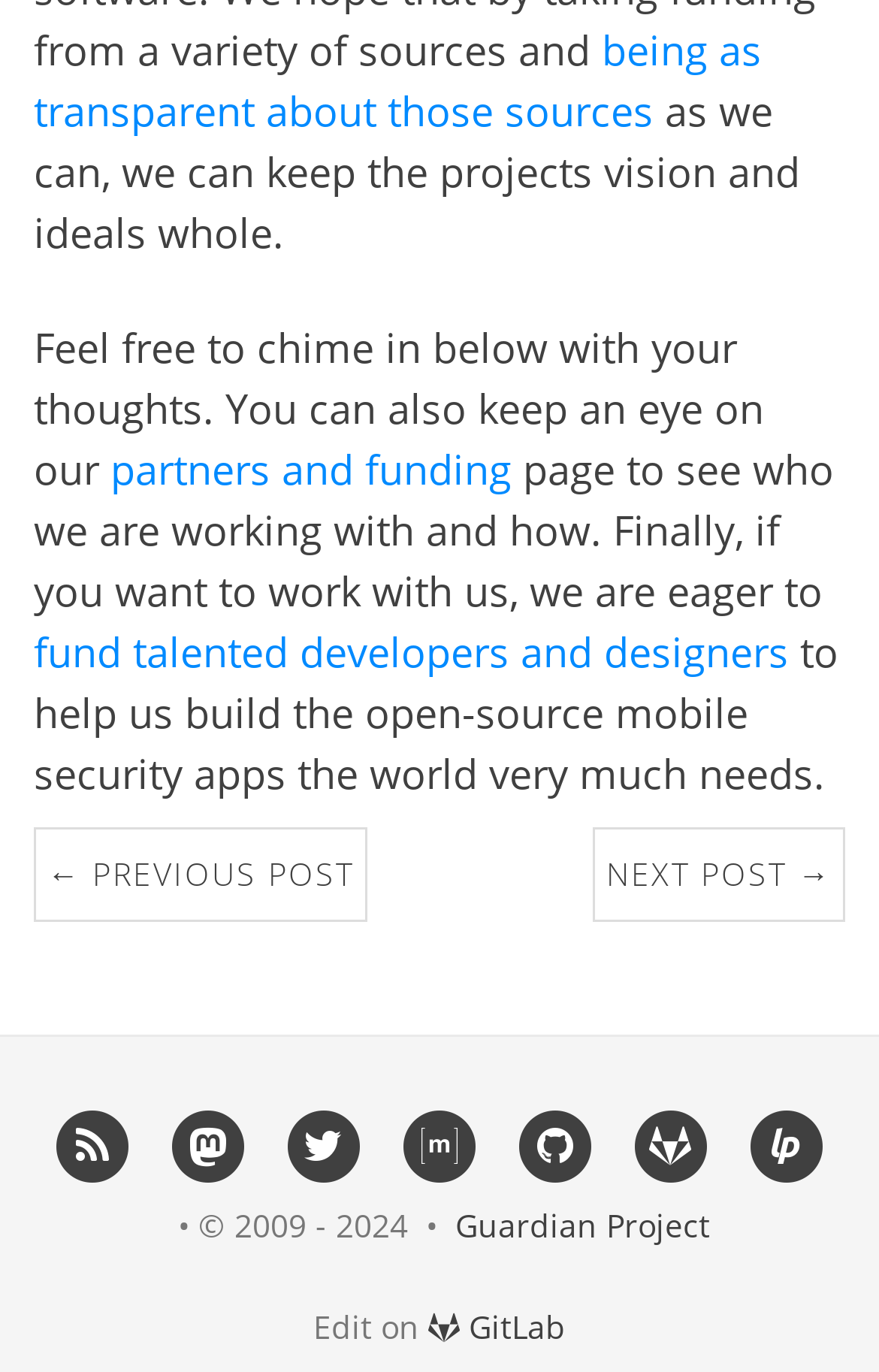What is the platform used for editing the webpage?
Based on the image, answer the question with as much detail as possible.

The webpage mentions 'Edit on' followed by a link to 'uf296 GitLab'. This implies that the platform used for editing the webpage is GitLab, which is a web-based Git repository manager.